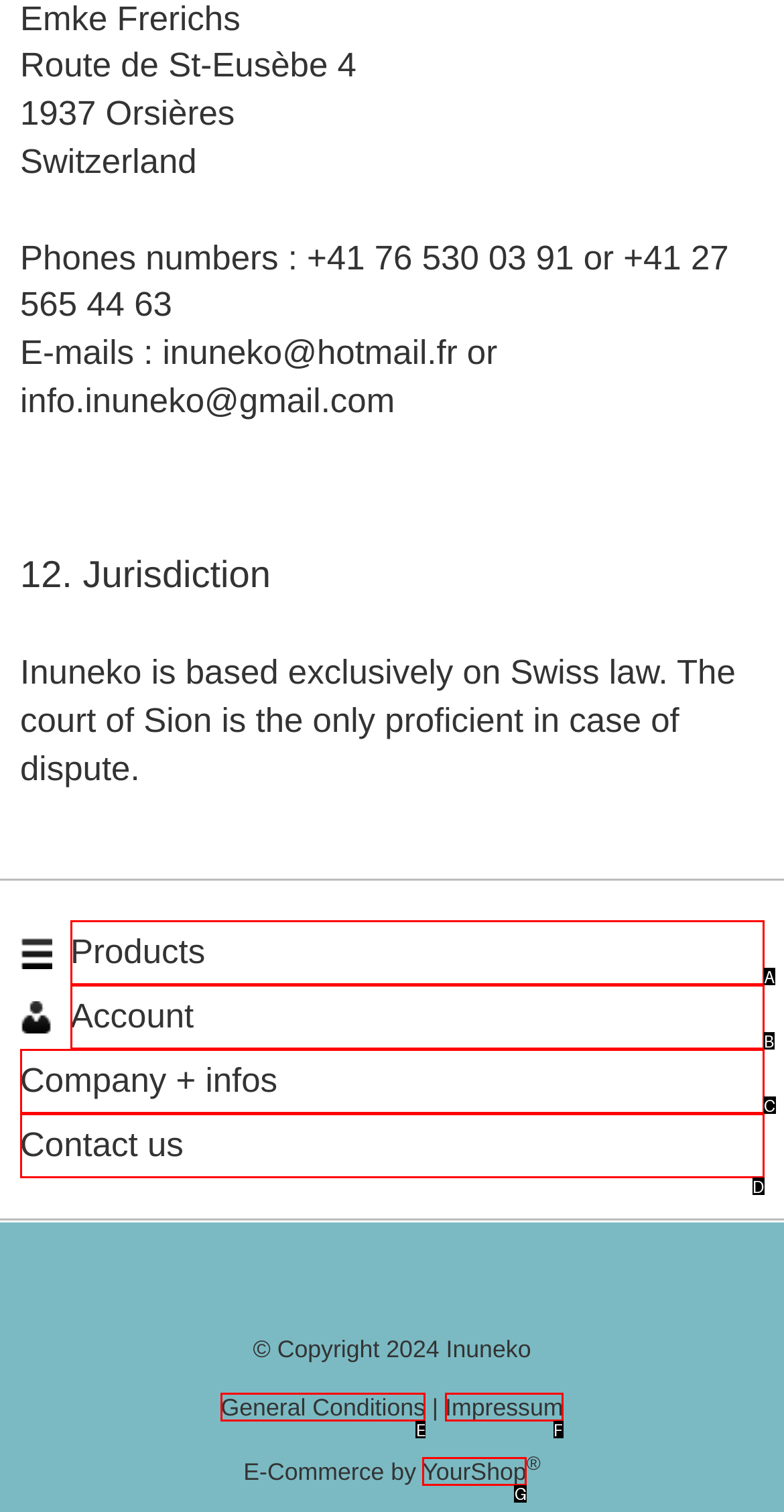Find the option that best fits the description: Company + infos. Answer with the letter of the option.

C